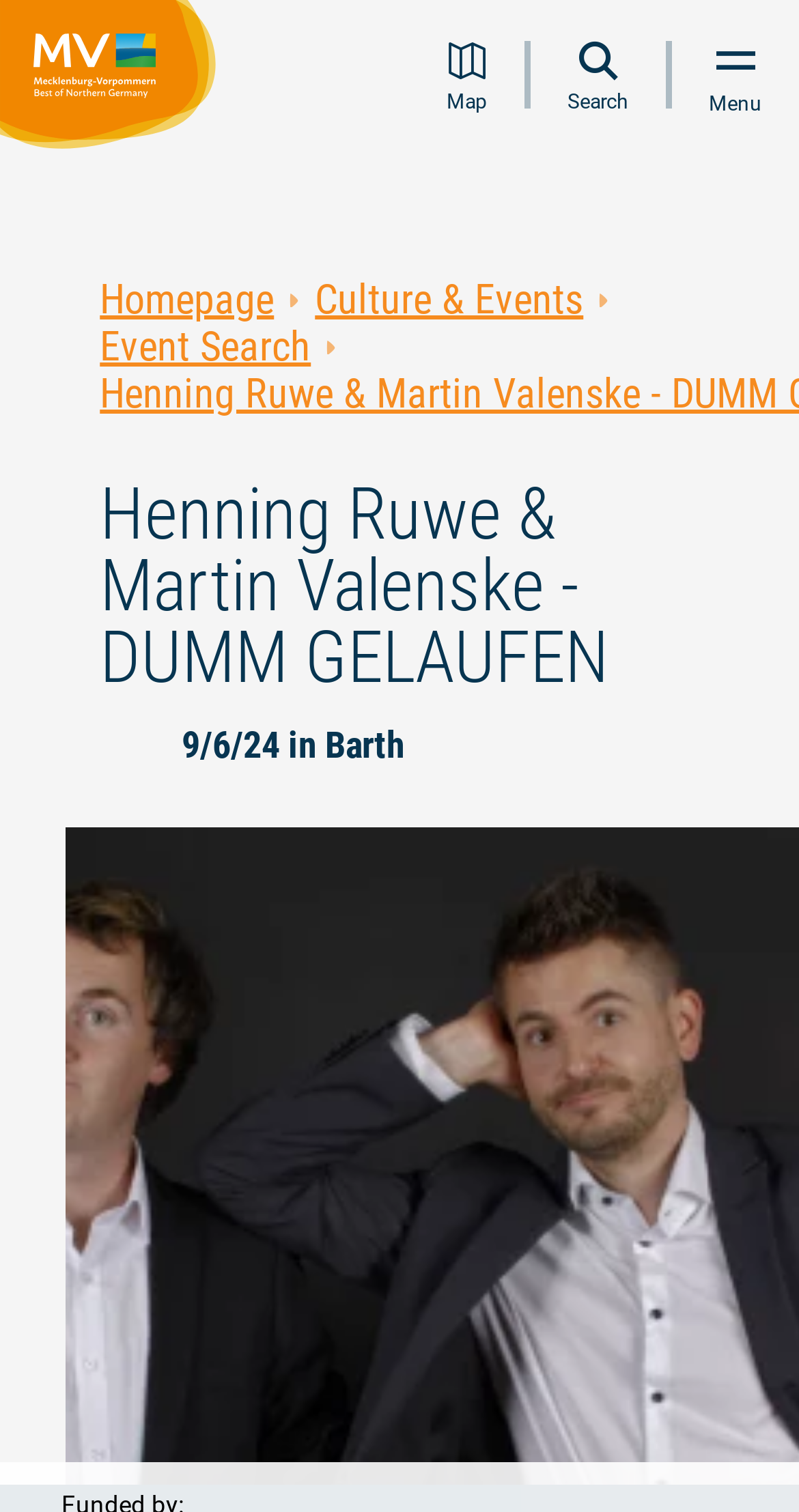Consider the image and give a detailed and elaborate answer to the question: 
What is the location of the event on 9/6/24?

I found the answer by looking at the second heading element, which has the text '9/6/24 in Barth'. The word 'in' suggests that 'Barth' is the location of the event.